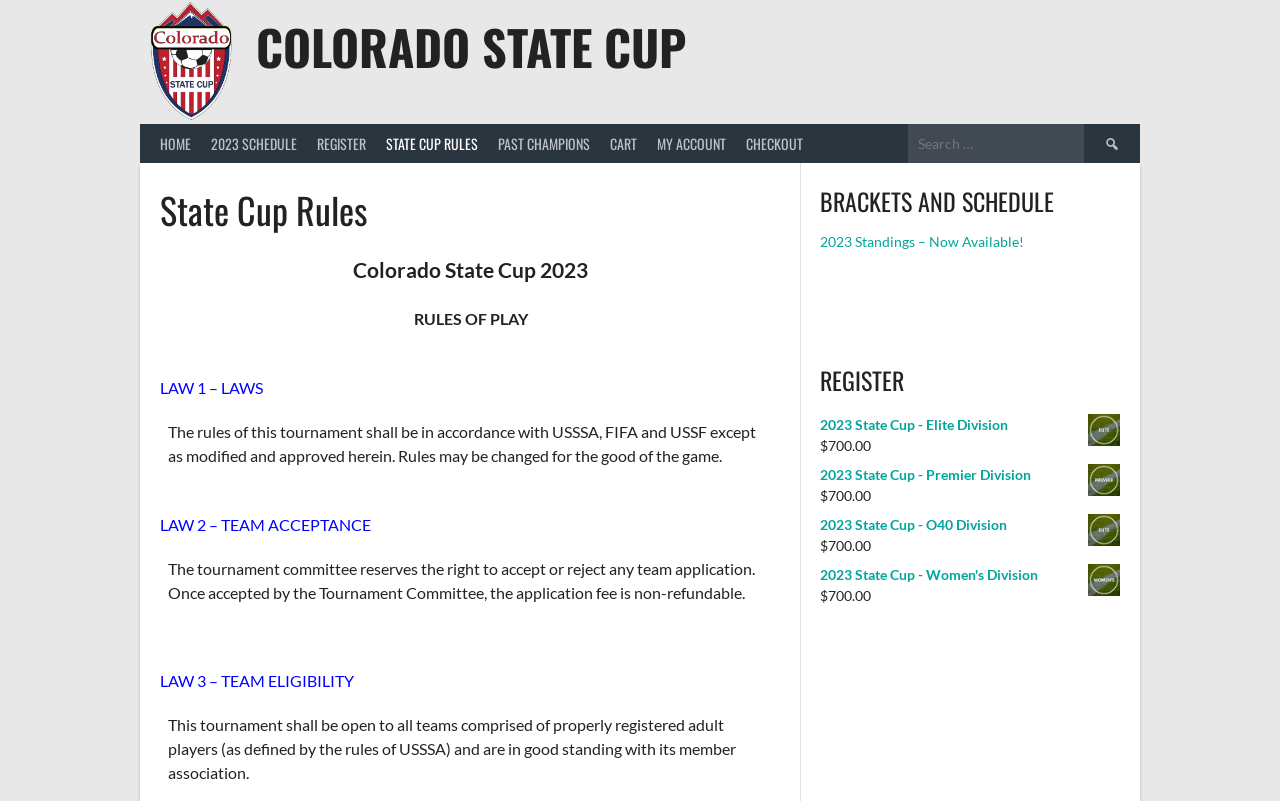Please find and report the primary heading text from the webpage.

COLORADO STATE CUP